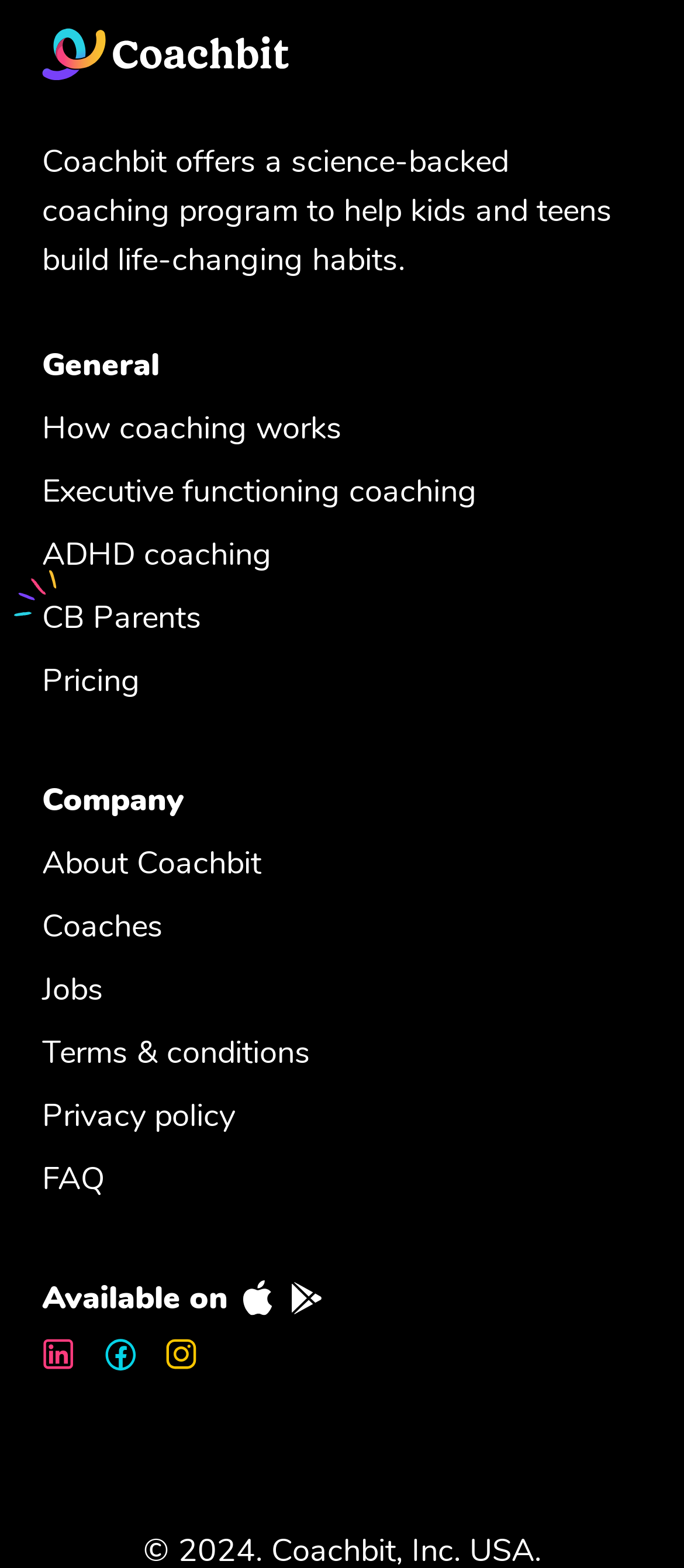Identify the bounding box coordinates of the region that should be clicked to execute the following instruction: "View pricing information".

[0.062, 0.418, 0.205, 0.45]